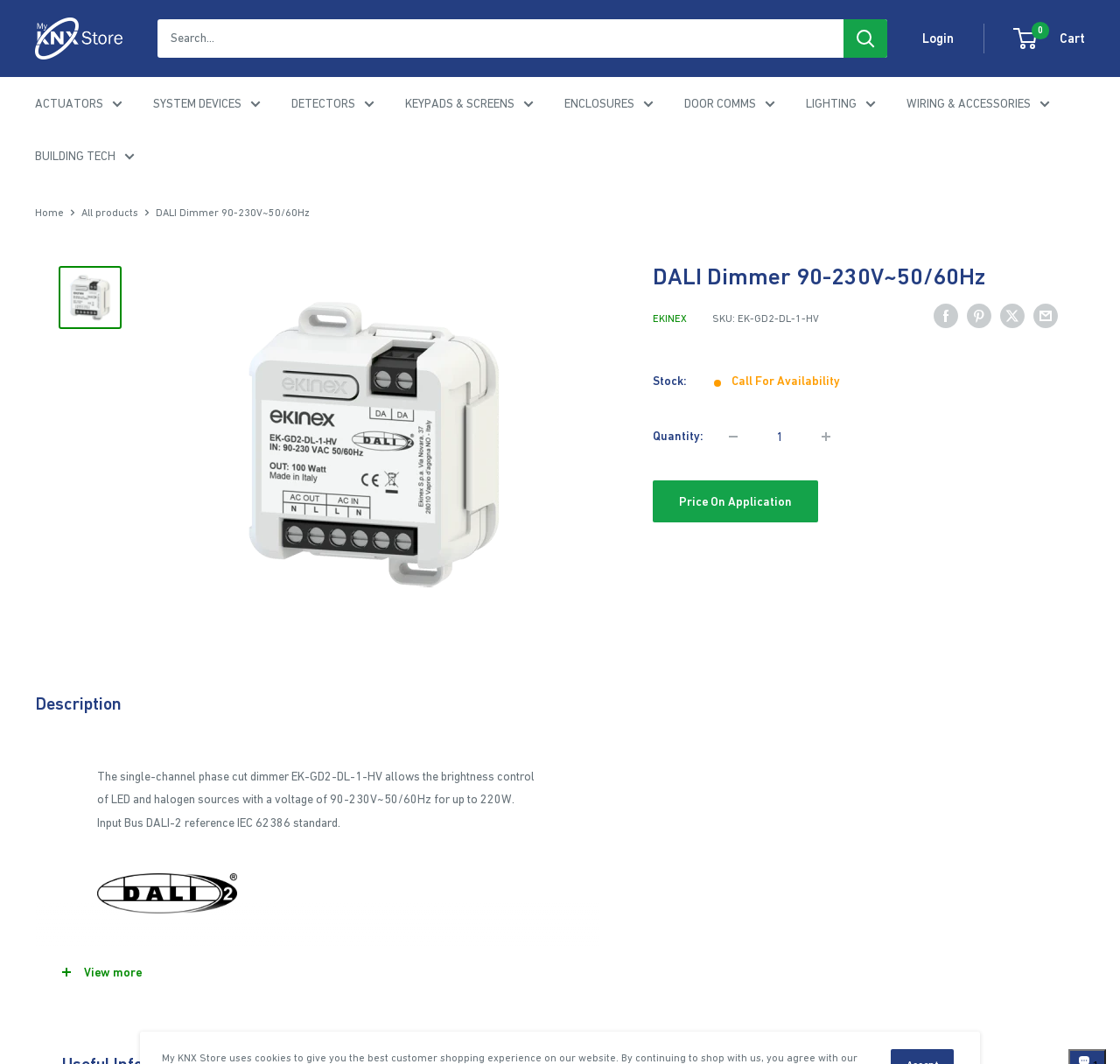Provide the bounding box coordinates for the UI element that is described as: "KEYPADS & SCREENS".

[0.362, 0.086, 0.477, 0.107]